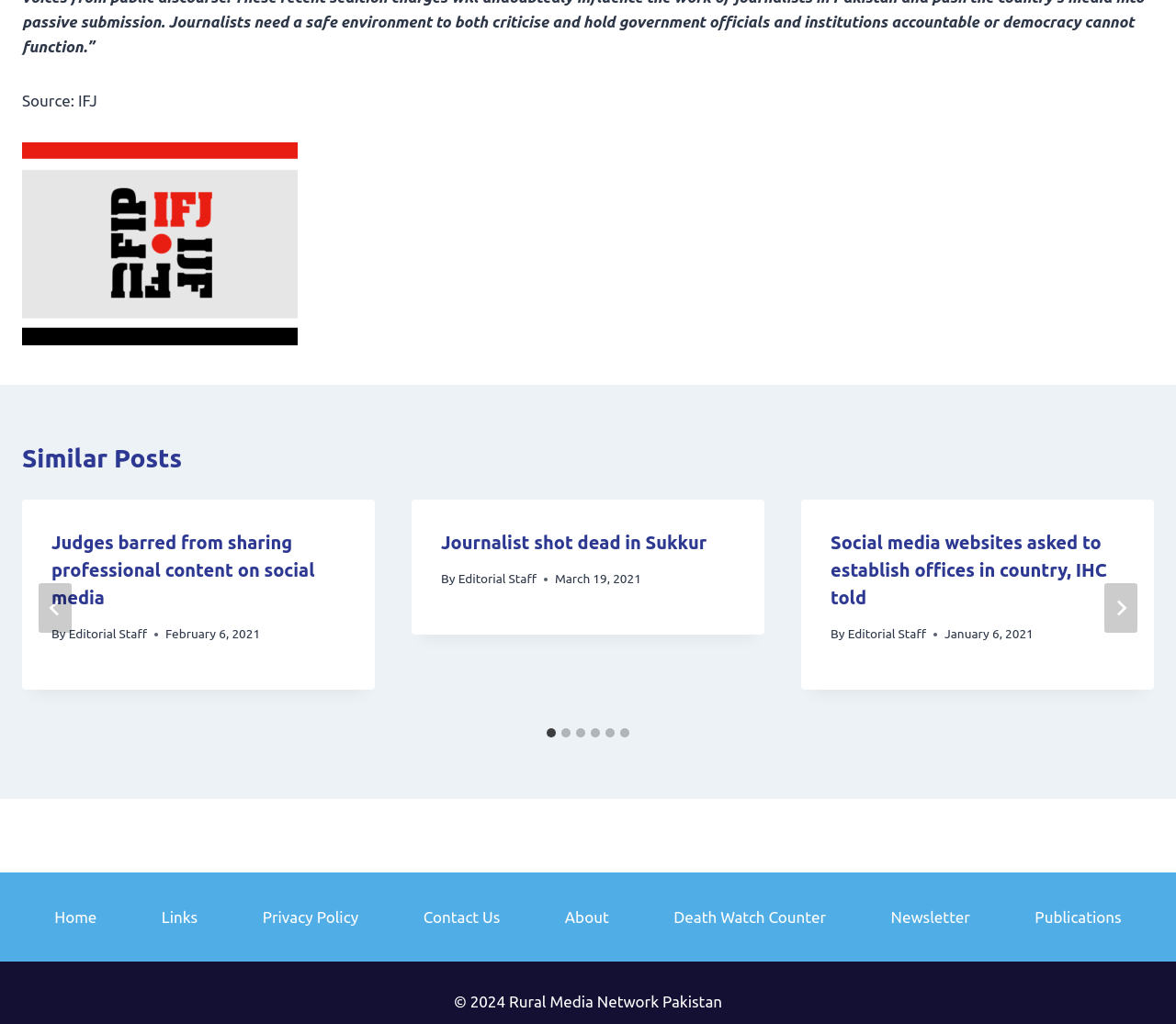Respond to the question below with a concise word or phrase:
What is the title of the first post?

Judges barred from sharing professional content on social media